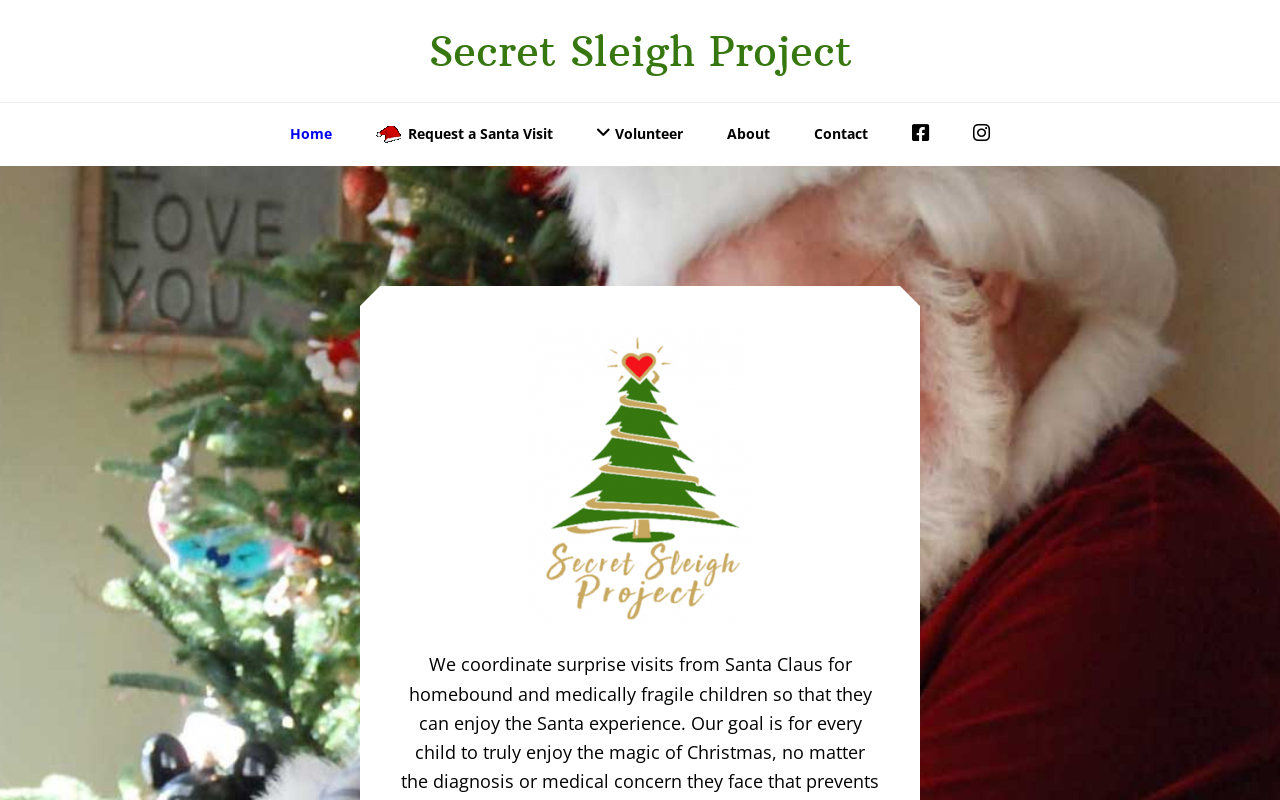Point out the bounding box coordinates of the section to click in order to follow this instruction: "request a Santa visit".

[0.278, 0.129, 0.448, 0.208]